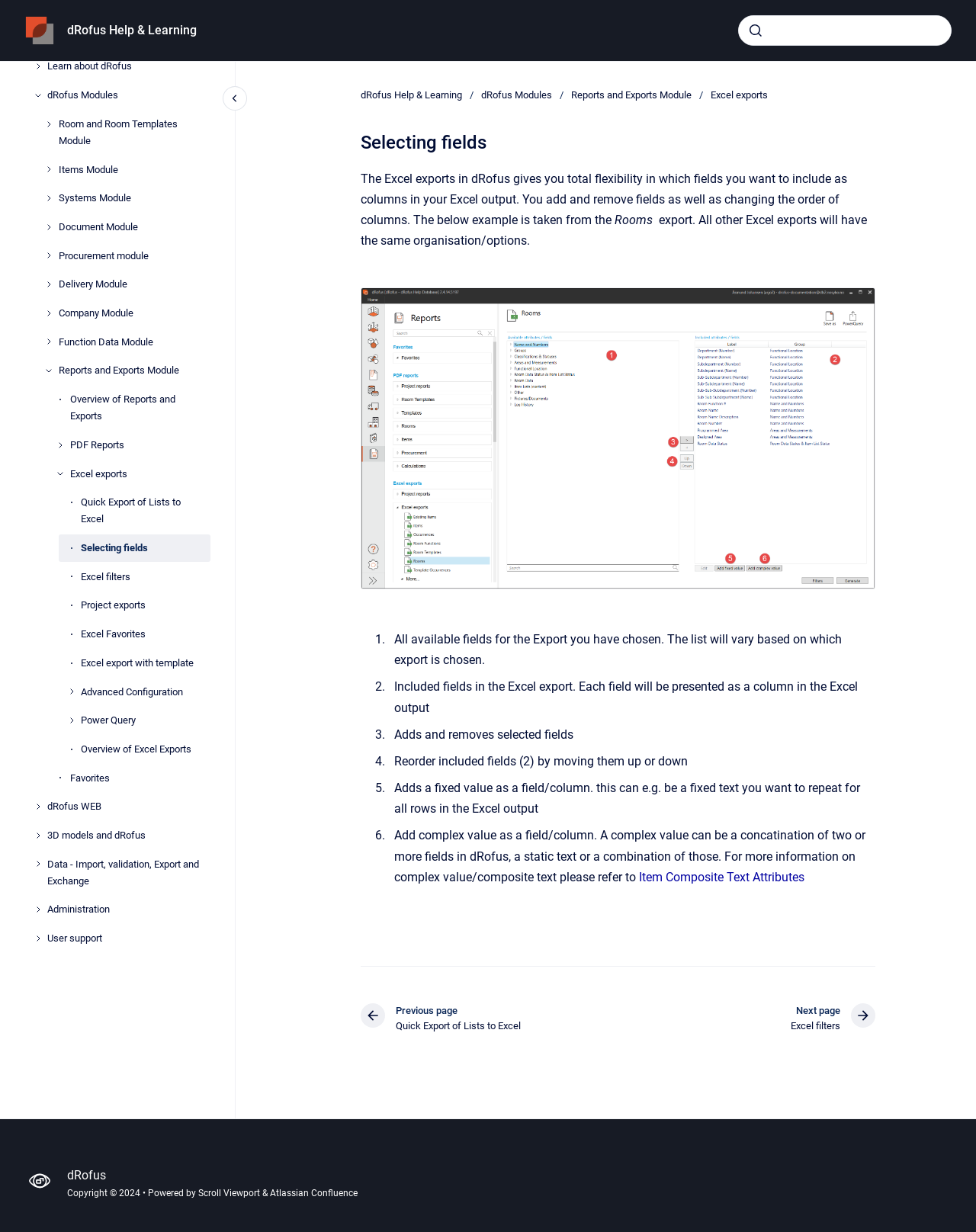Based on the provided description, "Go to homepage", find the bounding box of the corresponding UI element in the screenshot.

[0.025, 0.012, 0.056, 0.037]